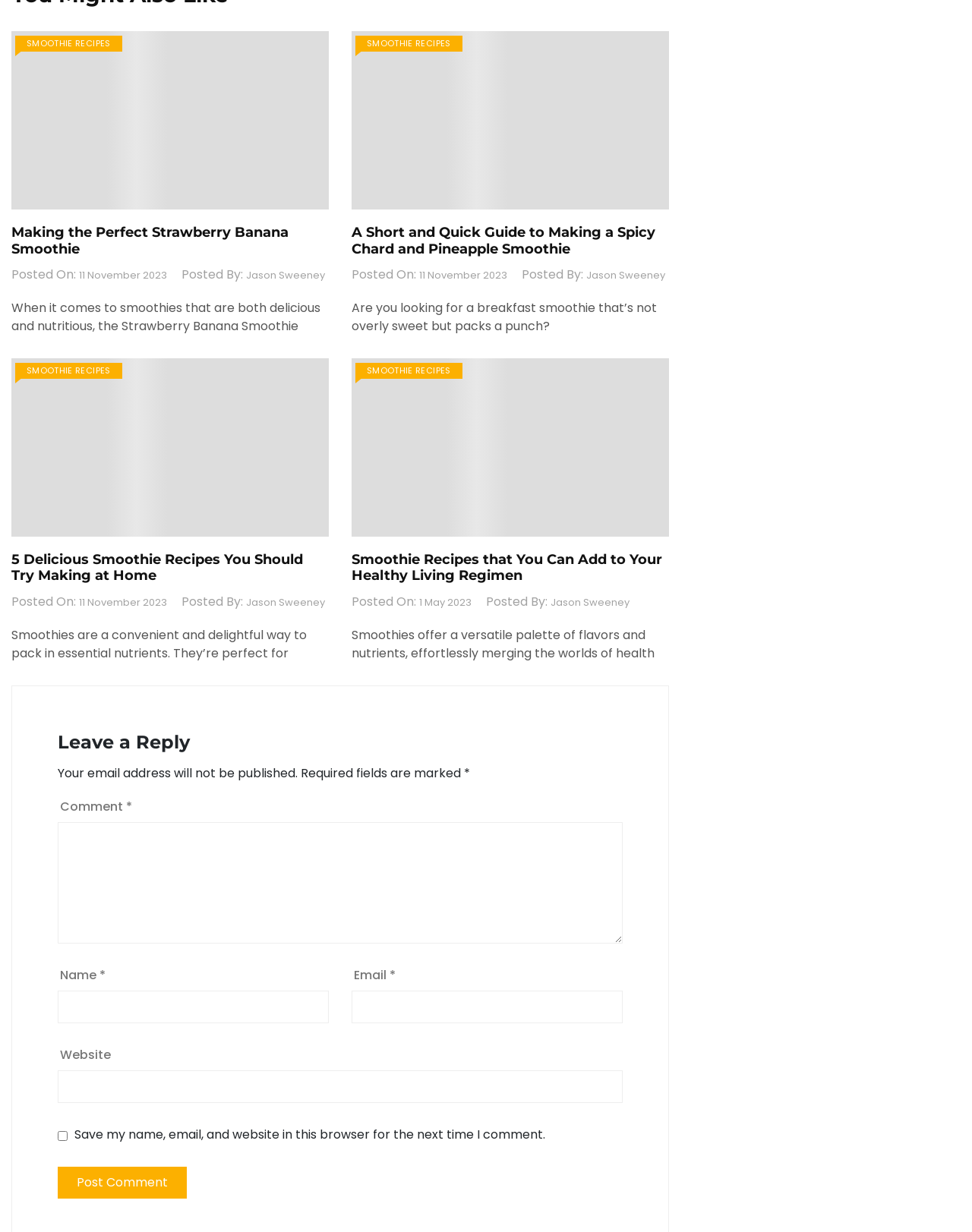Determine the bounding box coordinates of the section to be clicked to follow the instruction: "Enter your name in the 'Name' field". The coordinates should be given as four float numbers between 0 and 1, formatted as [left, top, right, bottom].

[0.059, 0.804, 0.338, 0.831]